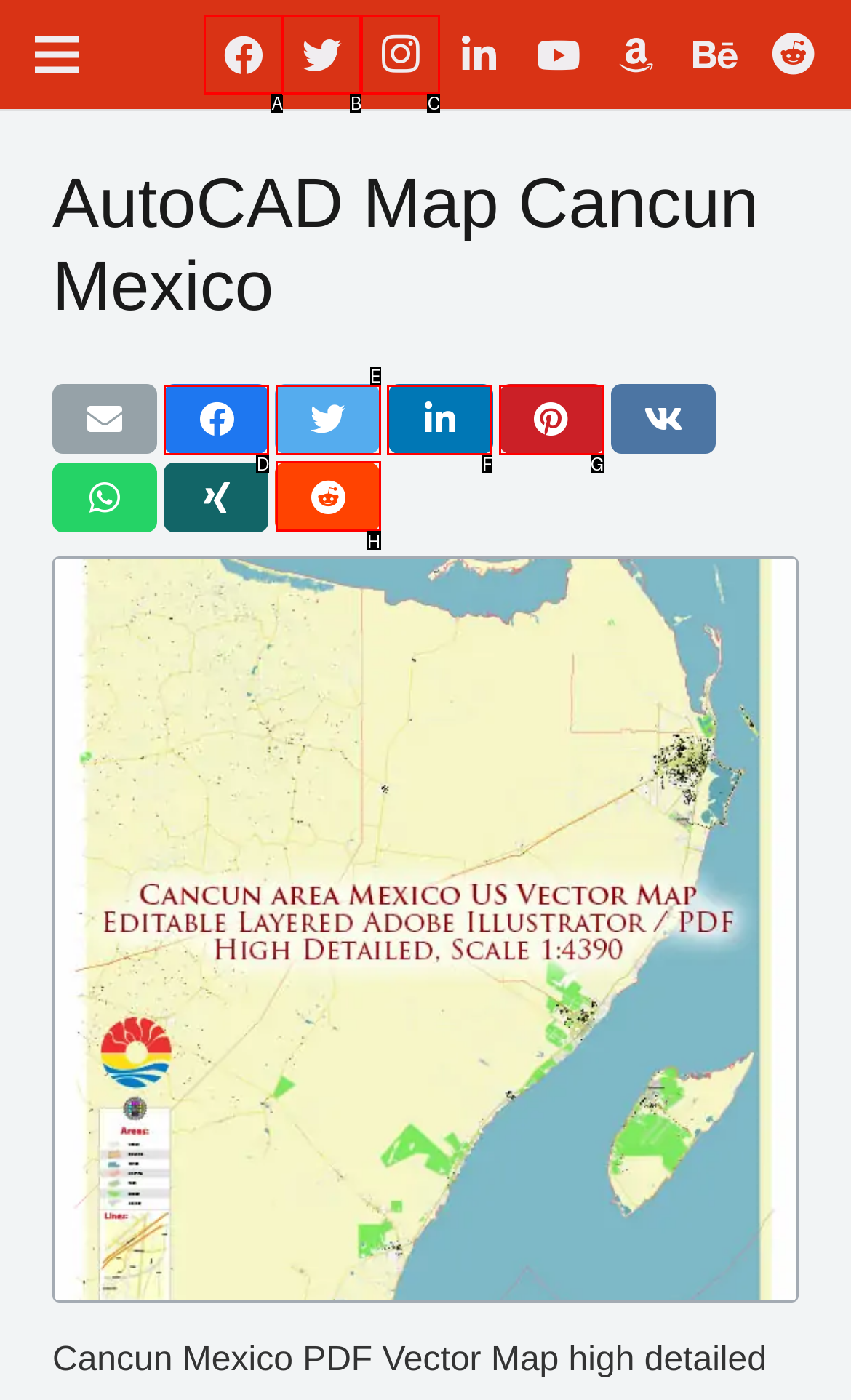Choose the UI element that best aligns with the description: aria-label="Share this" title="Share this"
Respond with the letter of the chosen option directly.

F